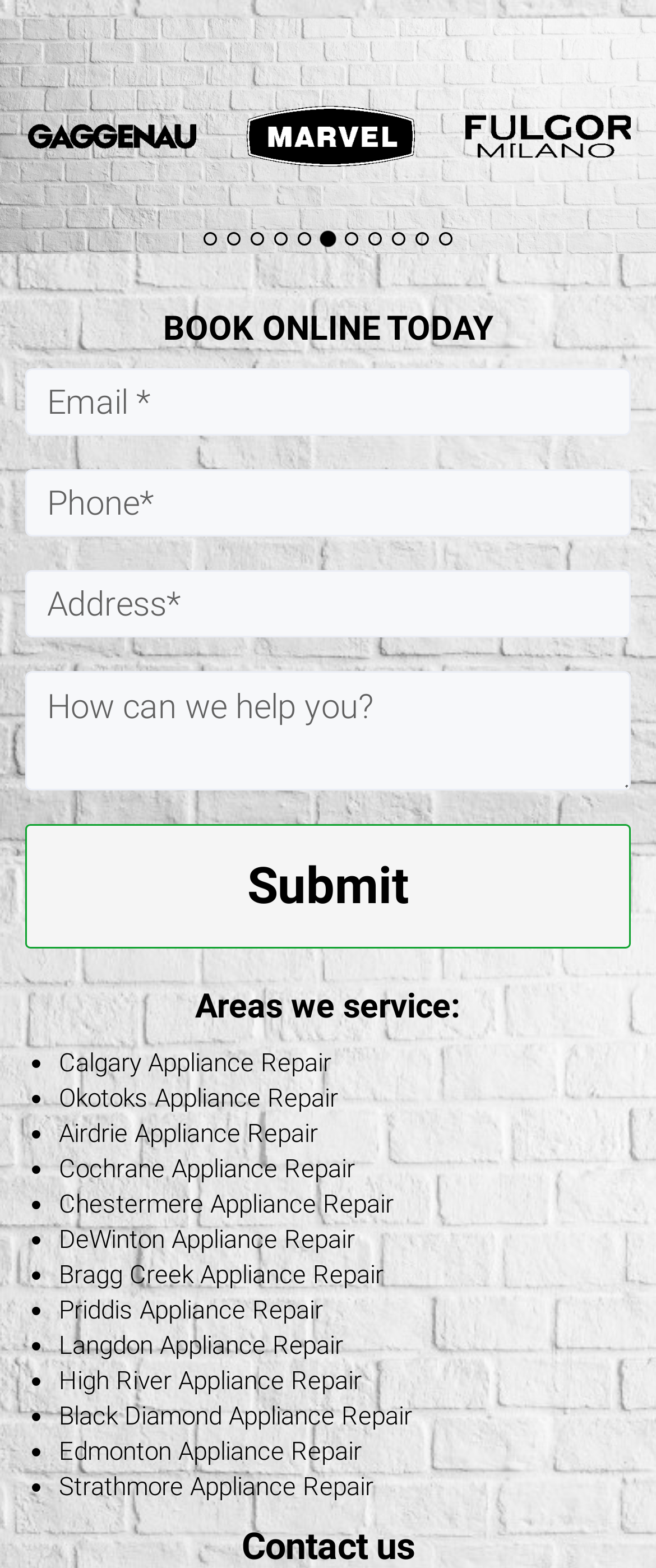Determine the bounding box coordinates of the clickable element to complete this instruction: "Click on the 'Contact us' link". Provide the coordinates in the format of four float numbers between 0 and 1, [left, top, right, bottom].

[0.368, 0.973, 0.632, 1.0]